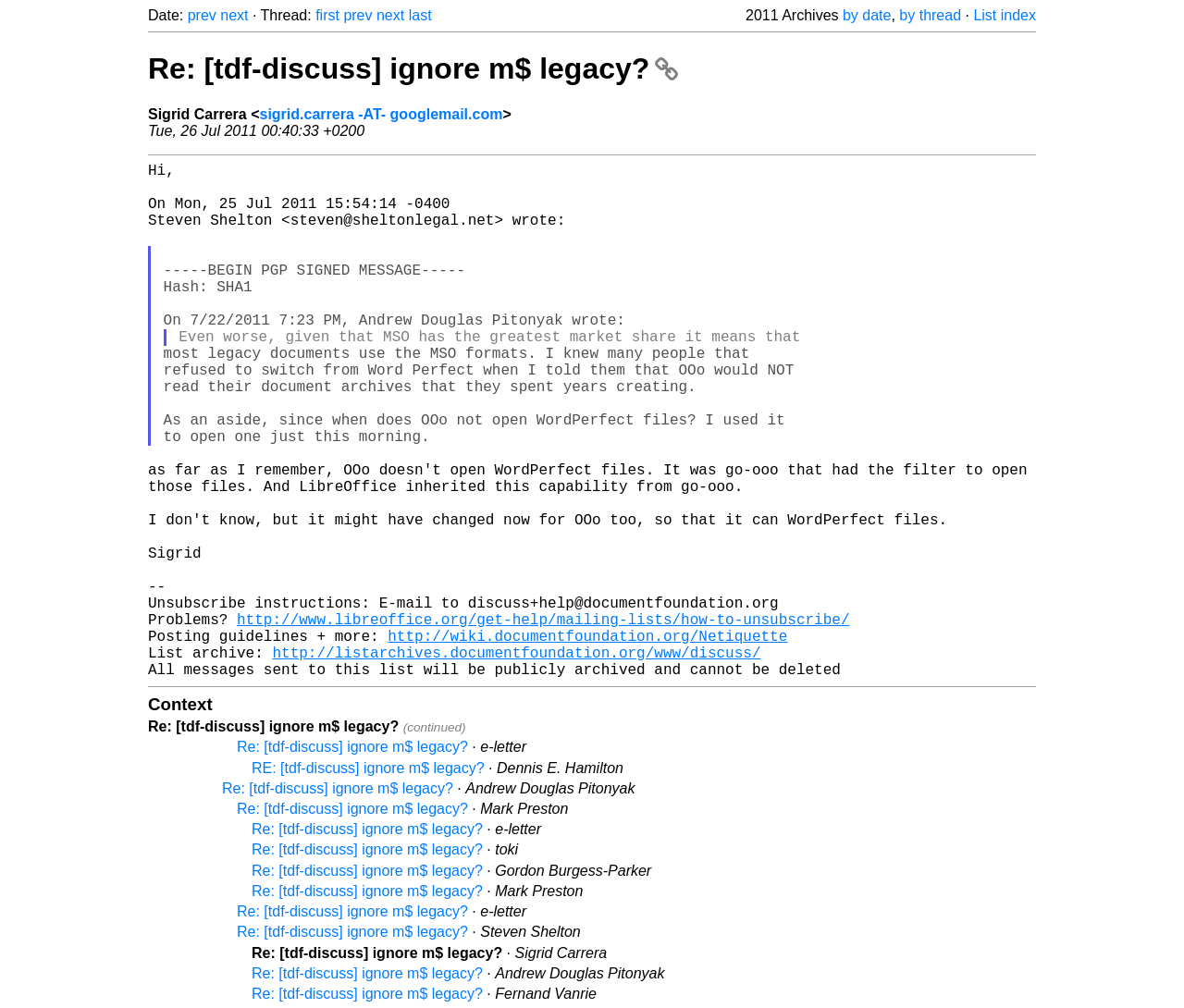How many replies are there in the thread?
Please provide a single word or phrase as your answer based on the image.

at least 10